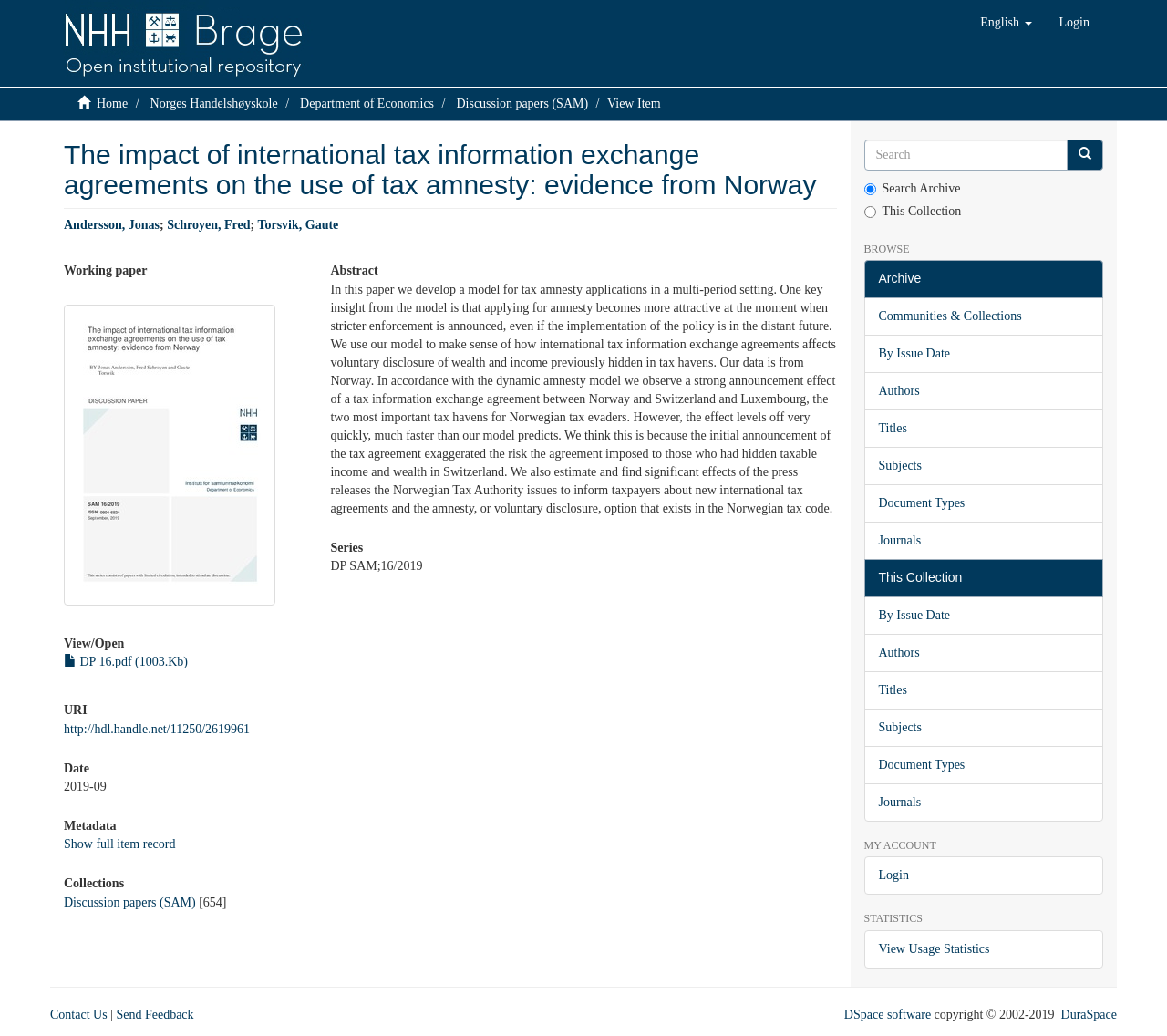Give a comprehensive overview of the webpage, including key elements.

This webpage is about a research paper titled "The impact of international tax information exchange agreements on the use of tax amnesty: evidence from Norway". At the top, there is a navigation bar with links to "Home", "Norges Handelshøyskole", "Department of Economics", and "Discussion papers (SAM)". Below the navigation bar, there is a heading with the title of the paper, followed by the authors' names, which are also links.

To the left of the title, there is a thumbnail image. Below the title, there are several headings, including "Working paper", "View/ Open", "URI", "Date", "Metadata", and "Collections". Each heading has corresponding information or links. For example, under "View/ Open", there is a link to a PDF file, and under "Metadata", there is a link to show the full item record.

To the right of the title, there is an abstract of the paper, which summarizes the research on tax amnesty applications in a multi-period setting. Below the abstract, there are headings for "Series" and "Abstract", with corresponding information.

At the bottom of the page, there is a search bar with a "Go" button and radio buttons to search the archive or this collection. Below the search bar, there are links to browse communities and collections, as well as links to browse by issue date, authors, titles, subjects, and document types. There are also links to "MY ACCOUNT" and "STATISTICS" sections.

At the very bottom of the page, there are links to "Contact Us", "Send Feedback", and "DSpace software", as well as a copyright notice.